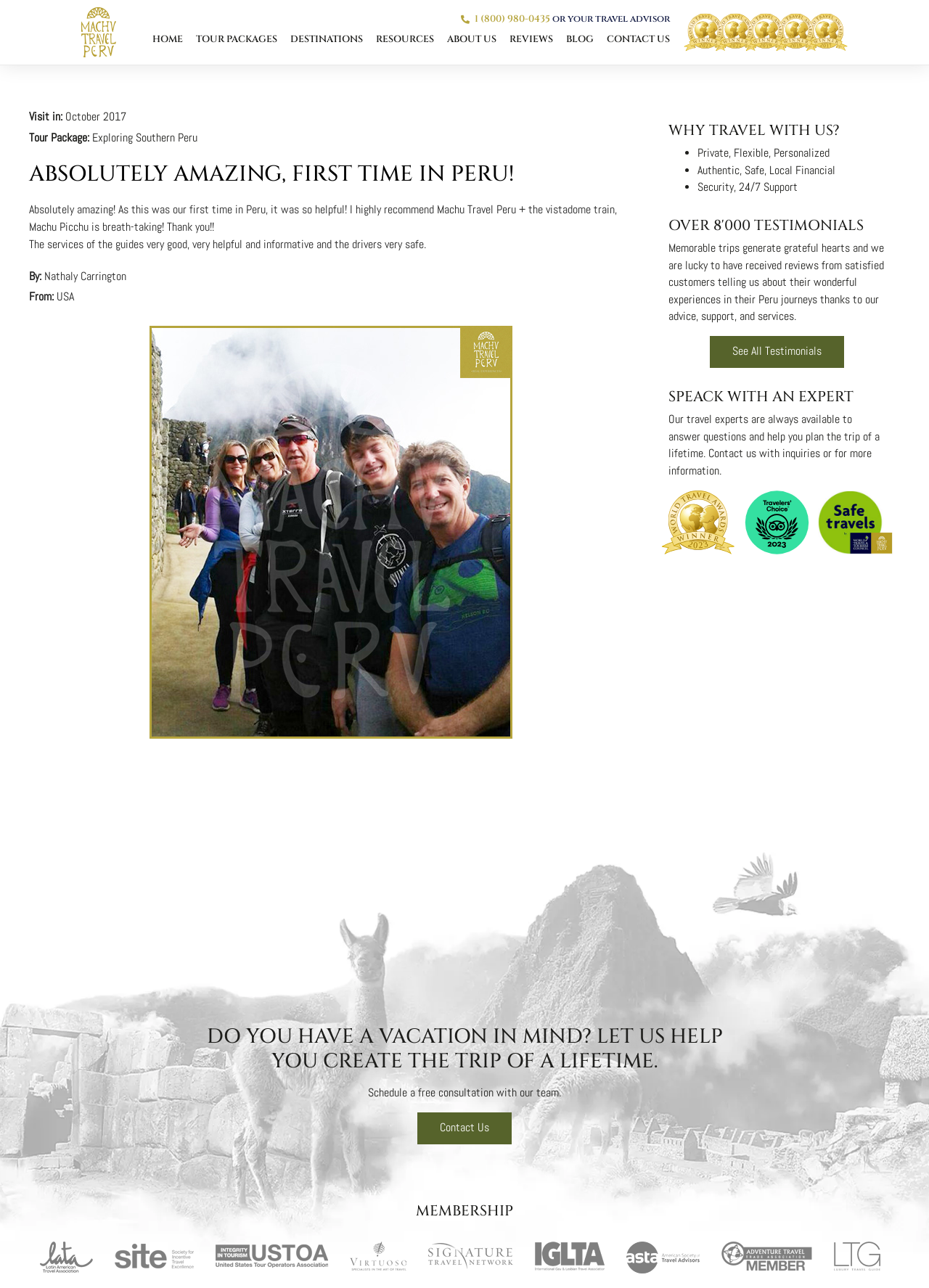Can you specify the bounding box coordinates for the region that should be clicked to fulfill this instruction: "Read 'REVIEWS'".

[0.541, 0.021, 0.602, 0.04]